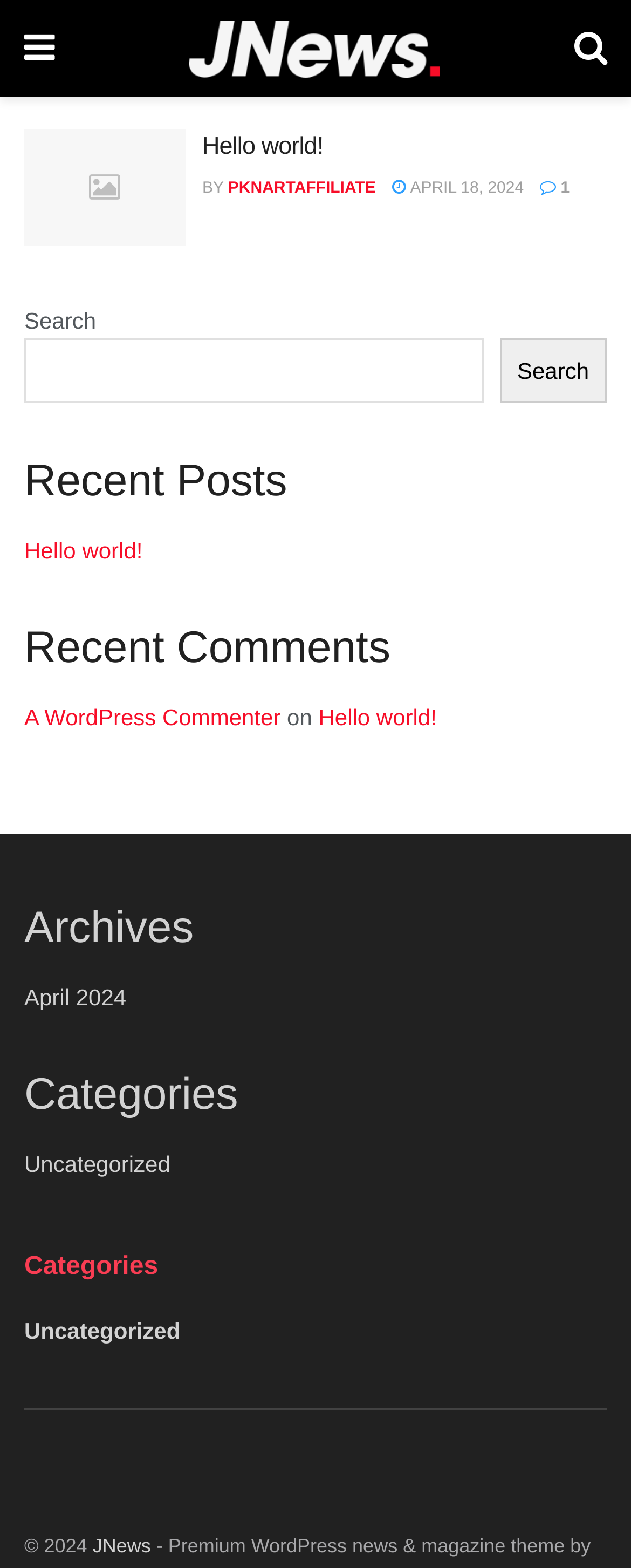Identify the bounding box coordinates of the area you need to click to perform the following instruction: "Check recent comments".

[0.038, 0.449, 0.445, 0.466]